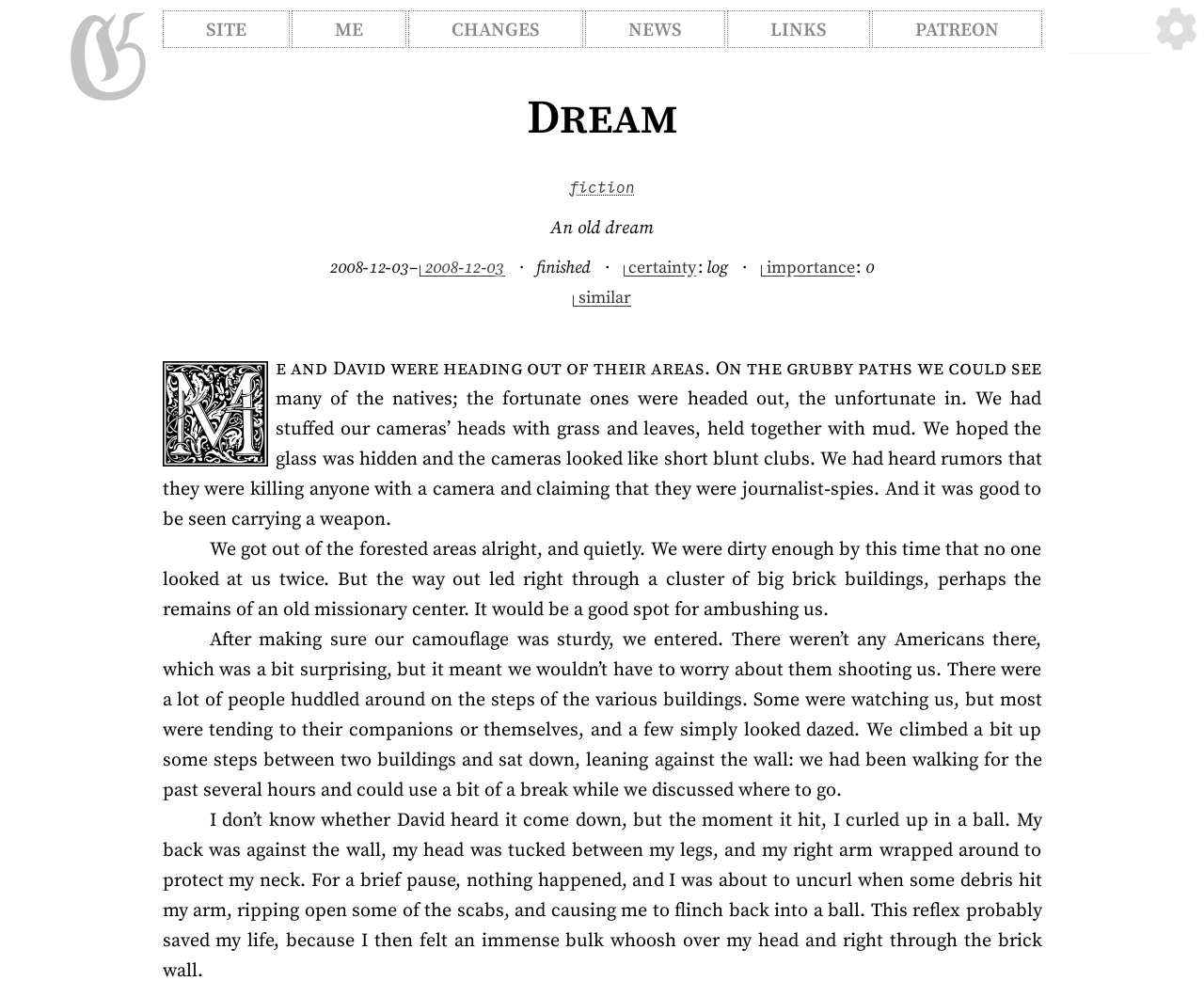Please specify the bounding box coordinates of the element that should be clicked to execute the given instruction: 'Click on the 'LINKS' link'. Ensure the coordinates are four float numbers between 0 and 1, expressed as [left, top, right, bottom].

[0.604, 0.011, 0.722, 0.049]